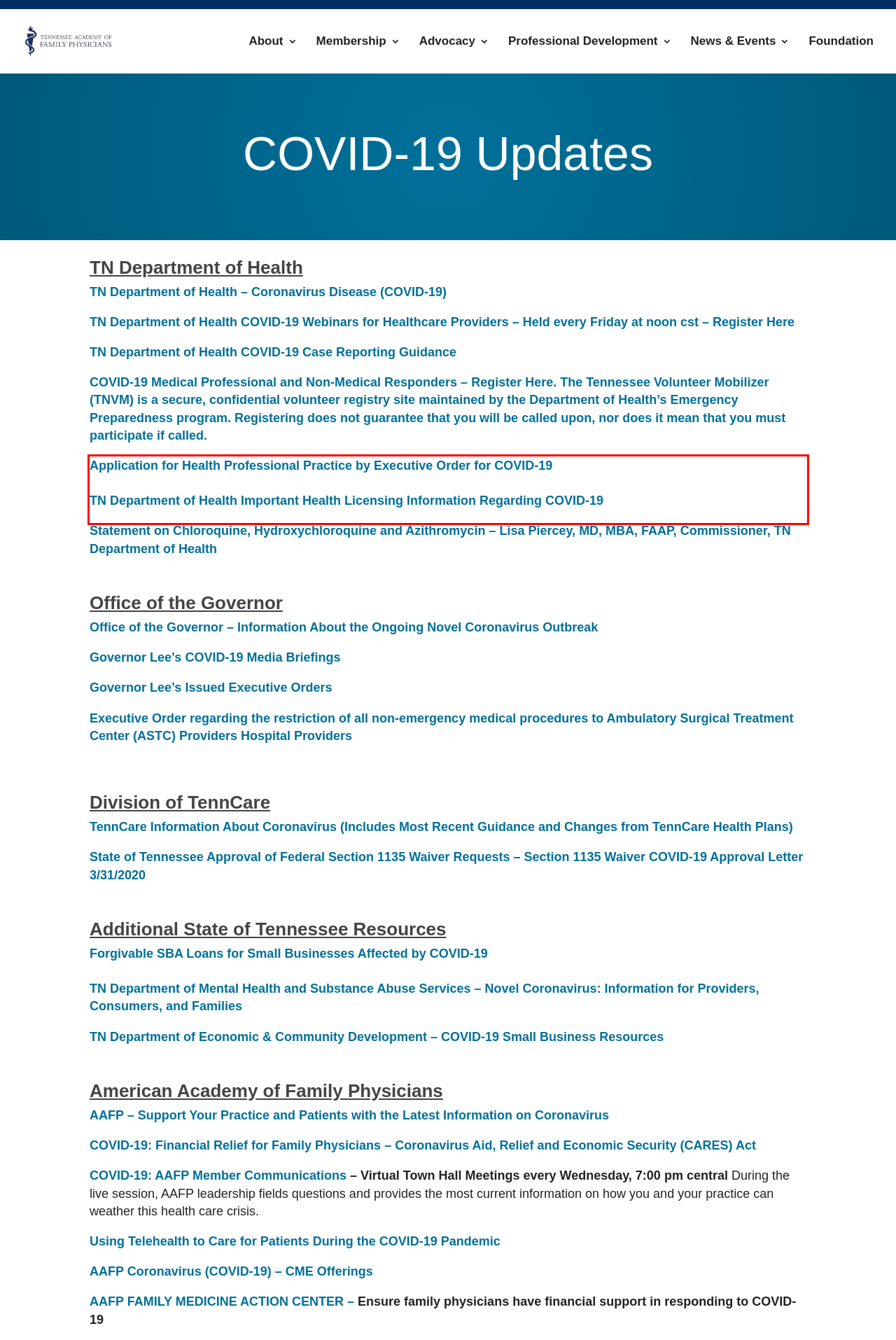Please identify and extract the text from the UI element that is surrounded by a red bounding box in the provided webpage screenshot.

Application for Health Professional Practice by Executive Order for COVID-19 TN Department of Health Important Health Licensing Information Regarding COVID-19